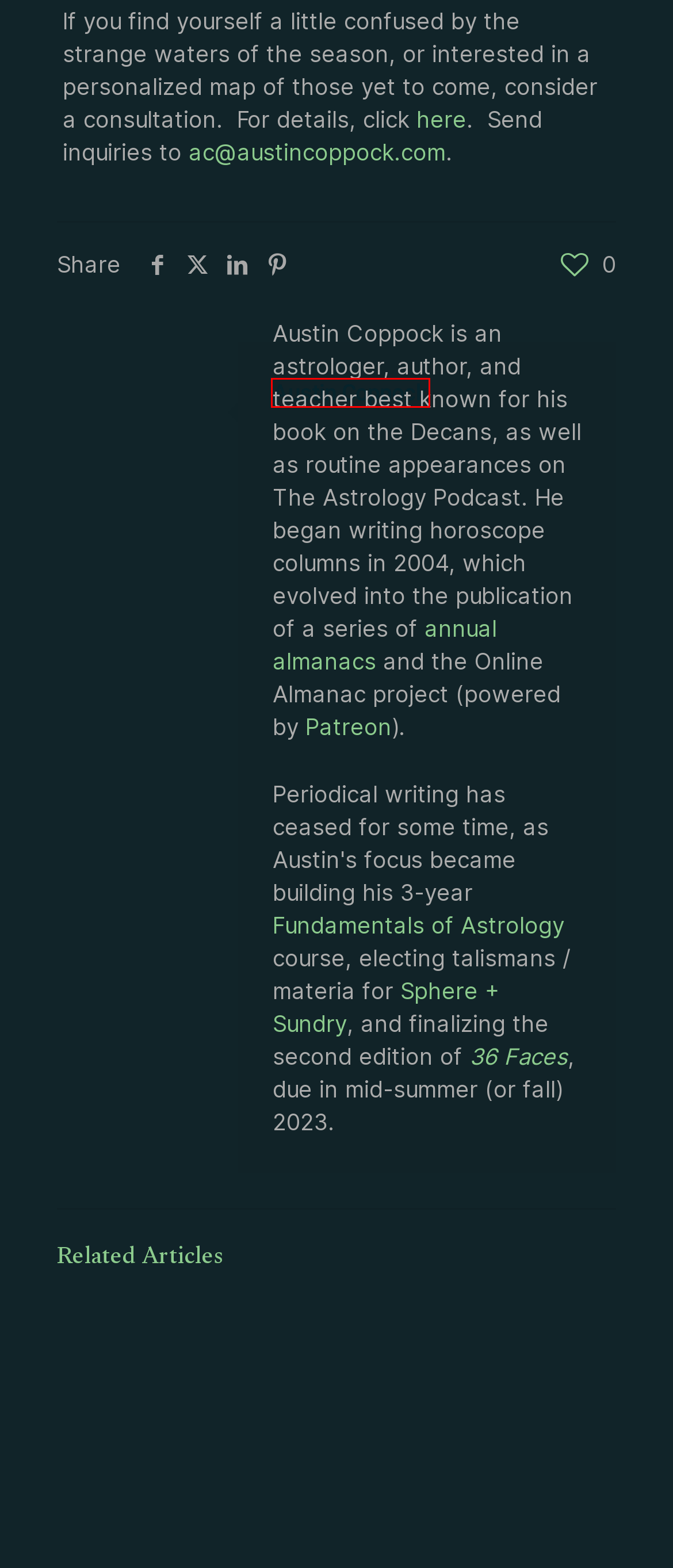You are given a screenshot of a webpage with a red rectangle bounding box around an element. Choose the best webpage description that matches the page after clicking the element in the bounding box. Here are the candidates:
A. Wishlist - Austin Coppock
B. Aries 2019 — Choose Your Own Adventure - Austin Coppock
C. Fundamentals of Astrology Program Overview - Austin Coppock
D. Home - Austin Coppock
E. Cart - Austin Coppock
F. Astrology of 2020 — The Bridge - Austin Coppock
G. Austin Coppock
H. Astrological Magic, Talismans, and Talismanic Materia - Sphere + Sundry

G